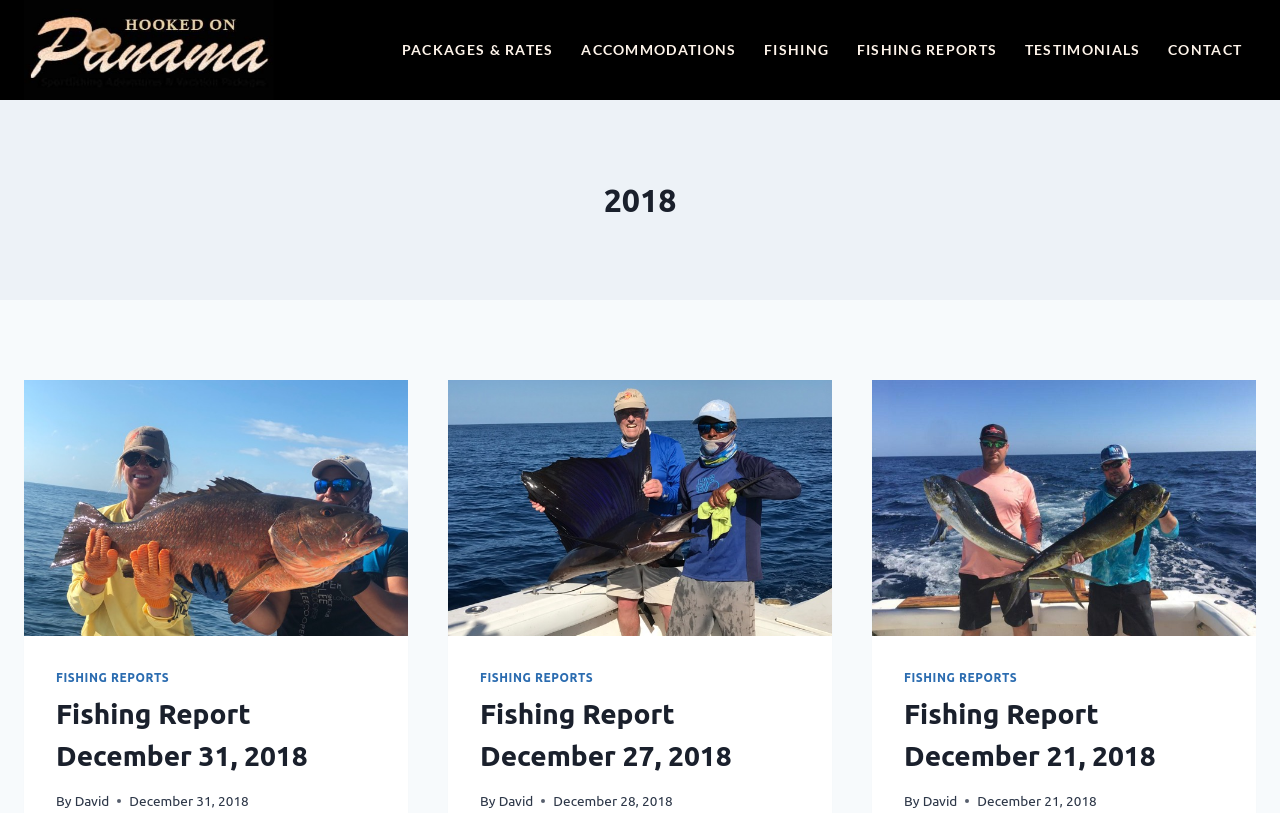Determine the bounding box coordinates of the section to be clicked to follow the instruction: "Check FISHING REPORTS". The coordinates should be given as four float numbers between 0 and 1, formatted as [left, top, right, bottom].

[0.044, 0.825, 0.132, 0.841]